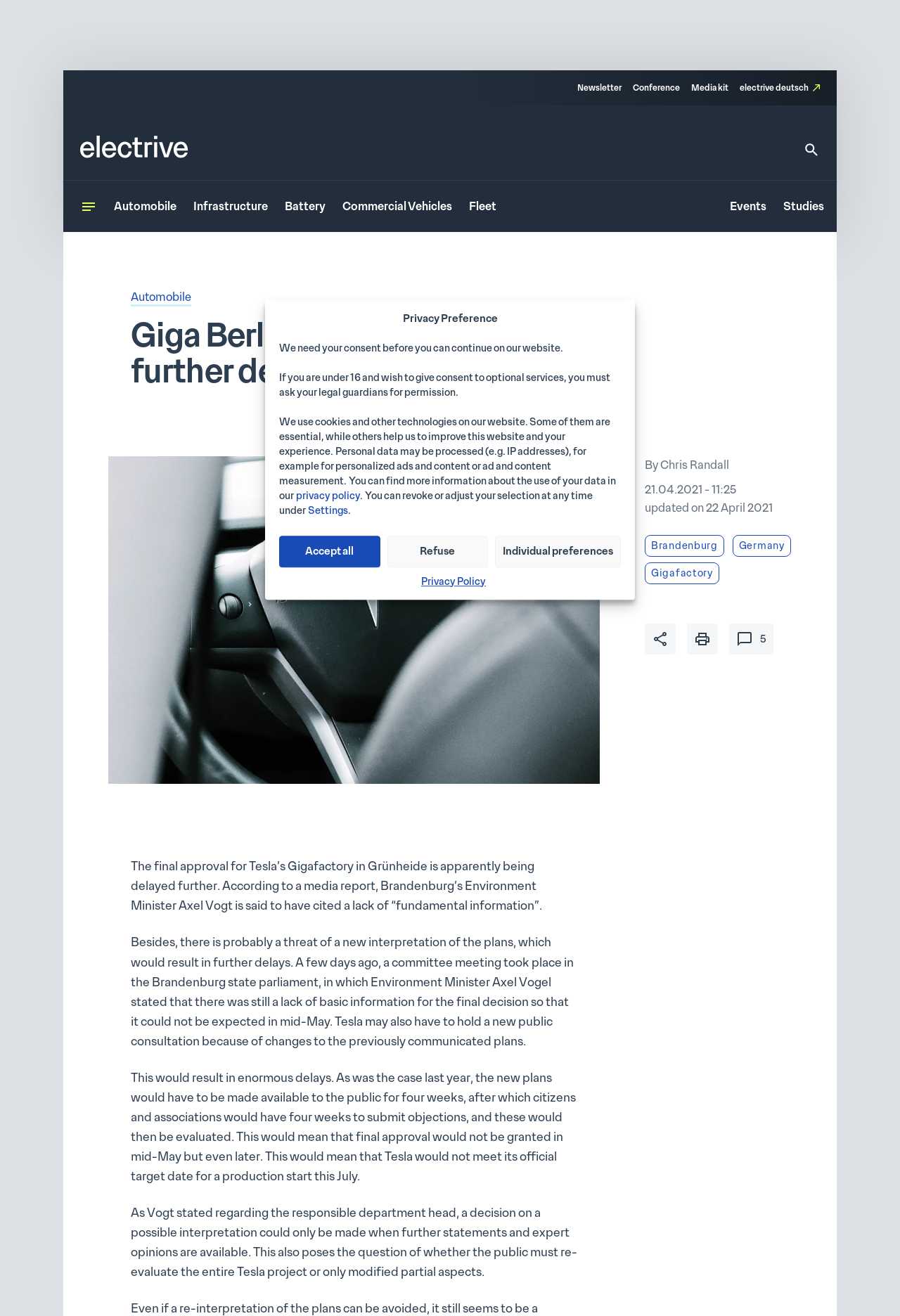Select the bounding box coordinates of the element I need to click to carry out the following instruction: "Click the 'Media kit' link".

[0.768, 0.062, 0.809, 0.072]